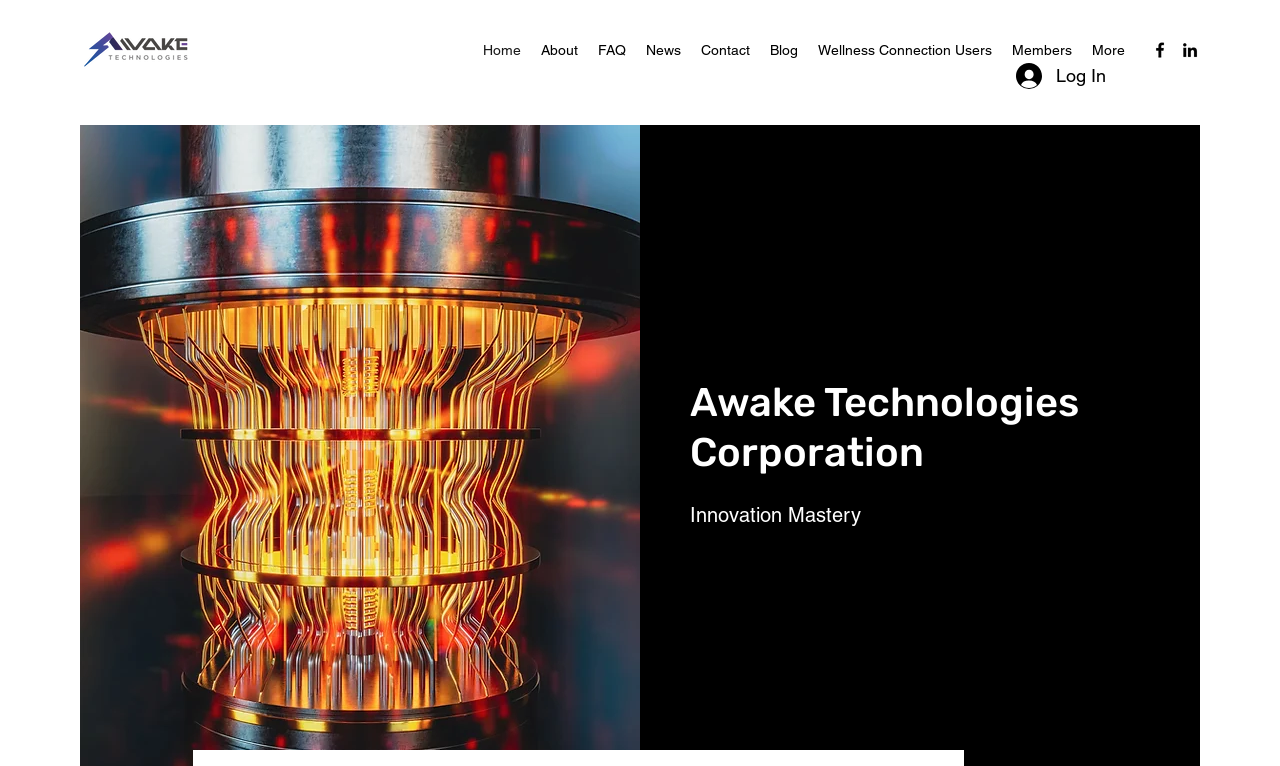Determine the bounding box coordinates of the UI element described by: "Log In".

[0.783, 0.071, 0.875, 0.128]